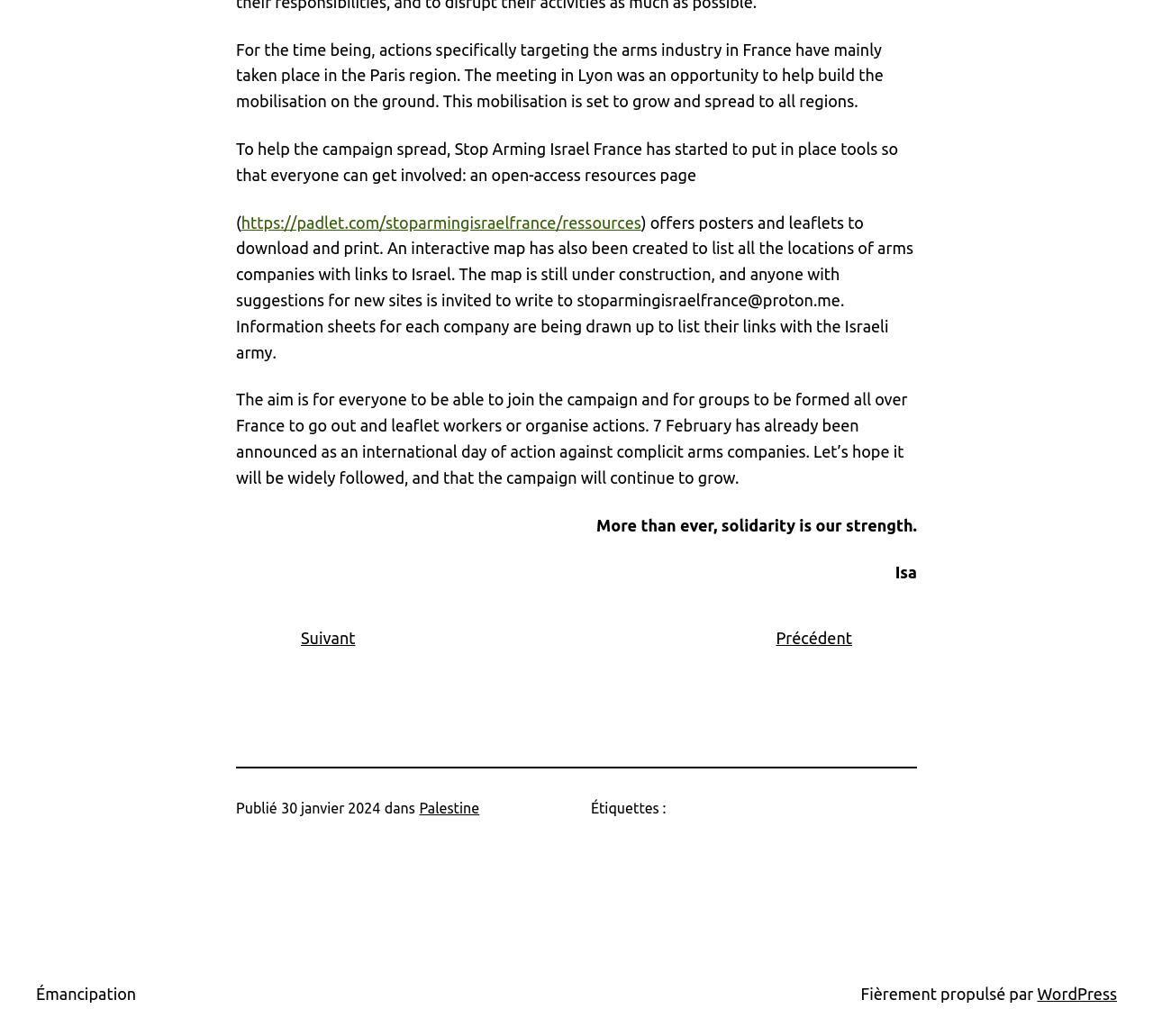What is the name of the platform that powers the website?
Please provide a single word or phrase answer based on the image.

WordPress